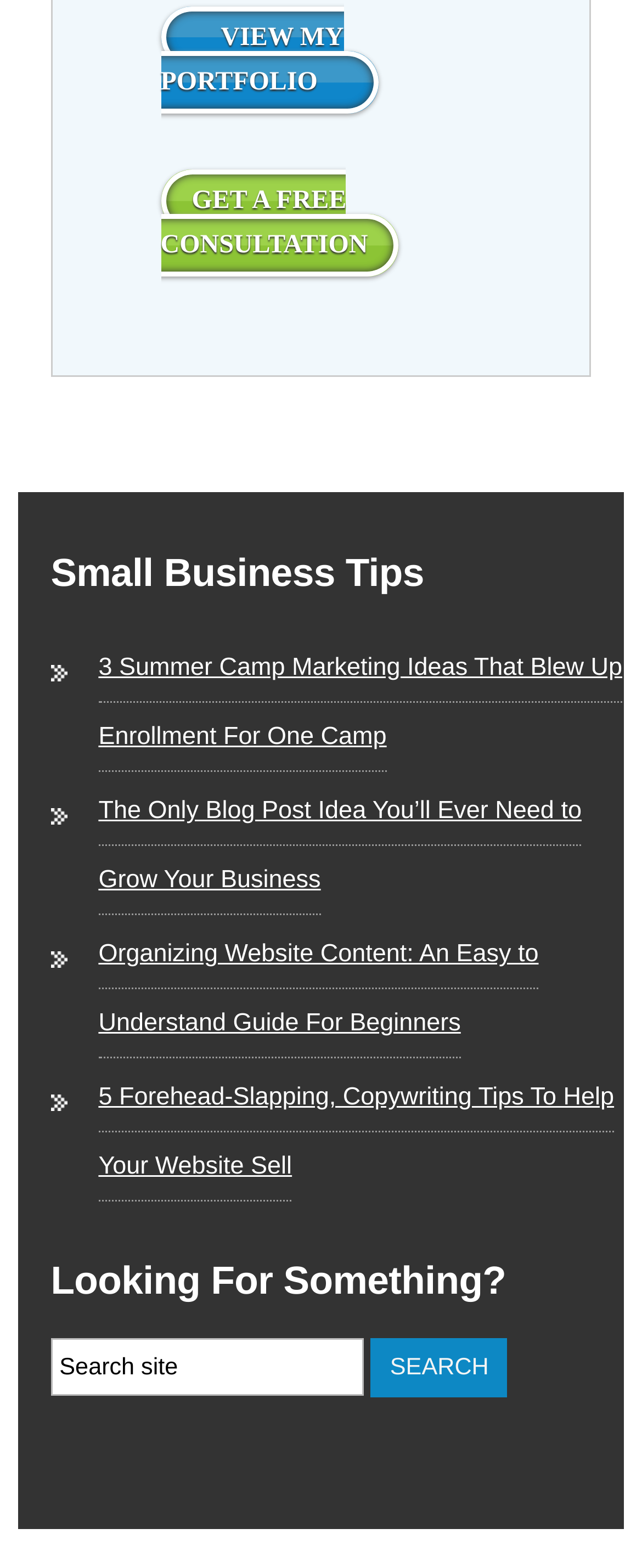What is the placeholder text in the search box?
Answer with a single word or short phrase according to what you see in the image.

Search site